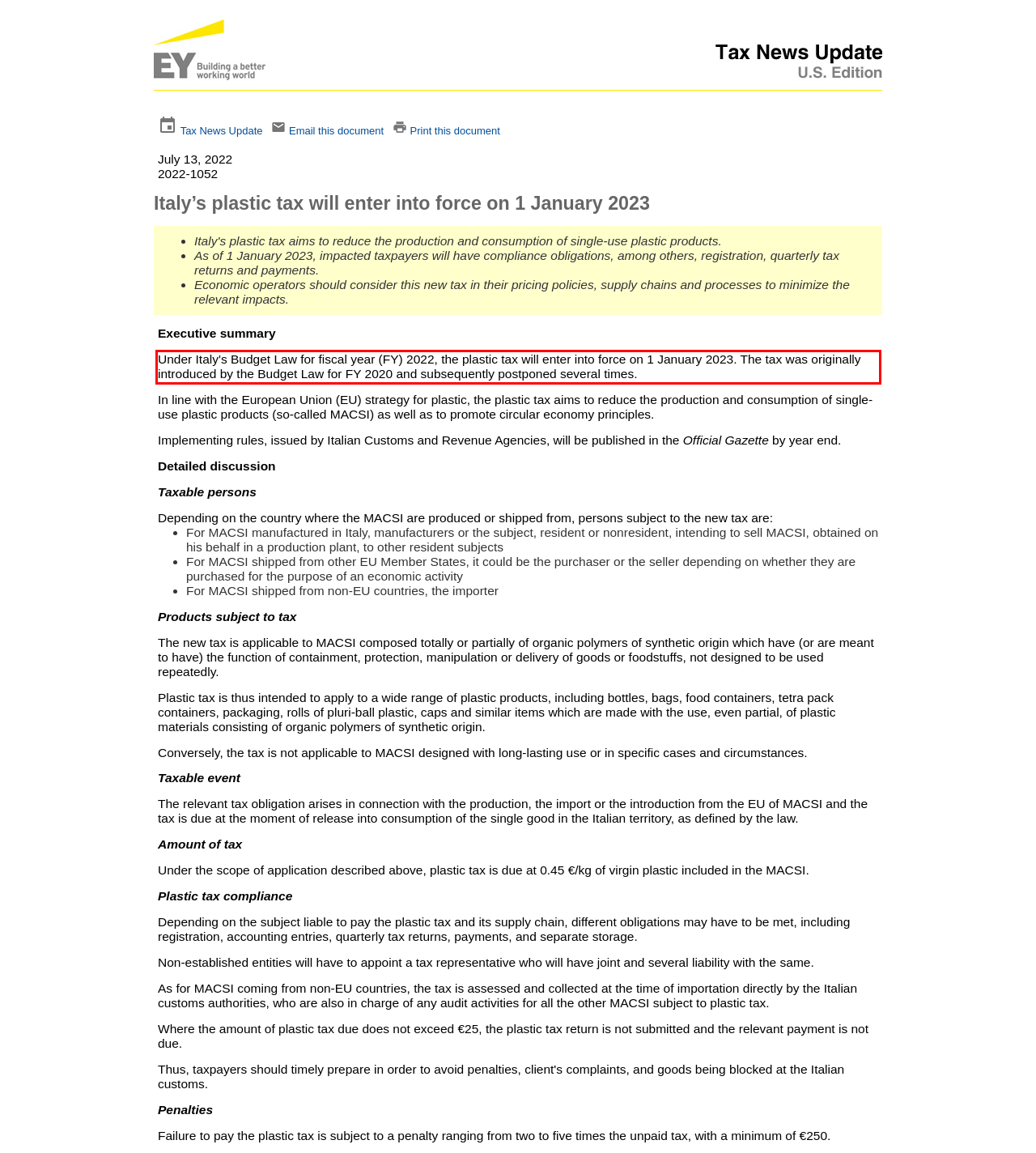You are presented with a screenshot containing a red rectangle. Extract the text found inside this red bounding box.

Under Italy's Budget Law for fiscal year (FY) 2022, the plastic tax will enter into force on 1 January 2023. The tax was originally introduced by the Budget Law for FY 2020 and subsequently postponed several times.